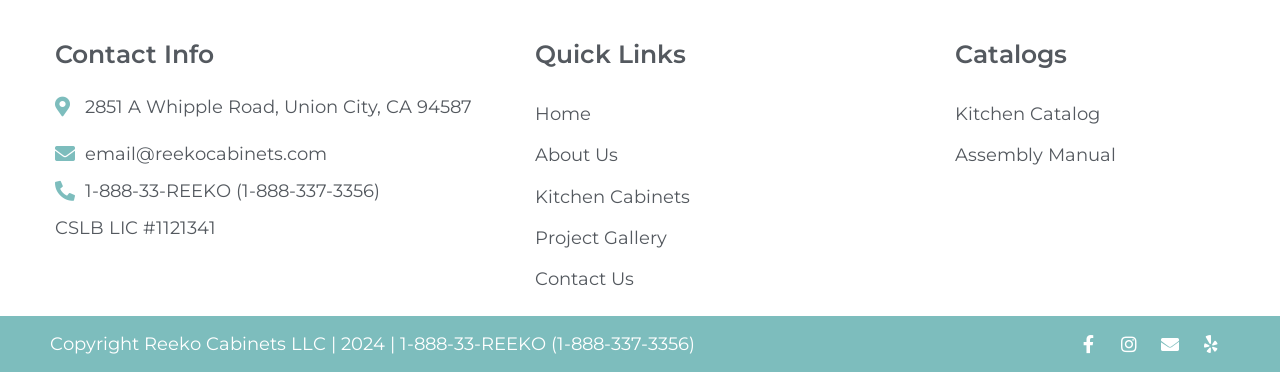Specify the bounding box coordinates of the area to click in order to execute this command: 'Follow on Facebook'. The coordinates should consist of four float numbers ranging from 0 to 1, and should be formatted as [left, top, right, bottom].

[0.836, 0.876, 0.864, 0.973]